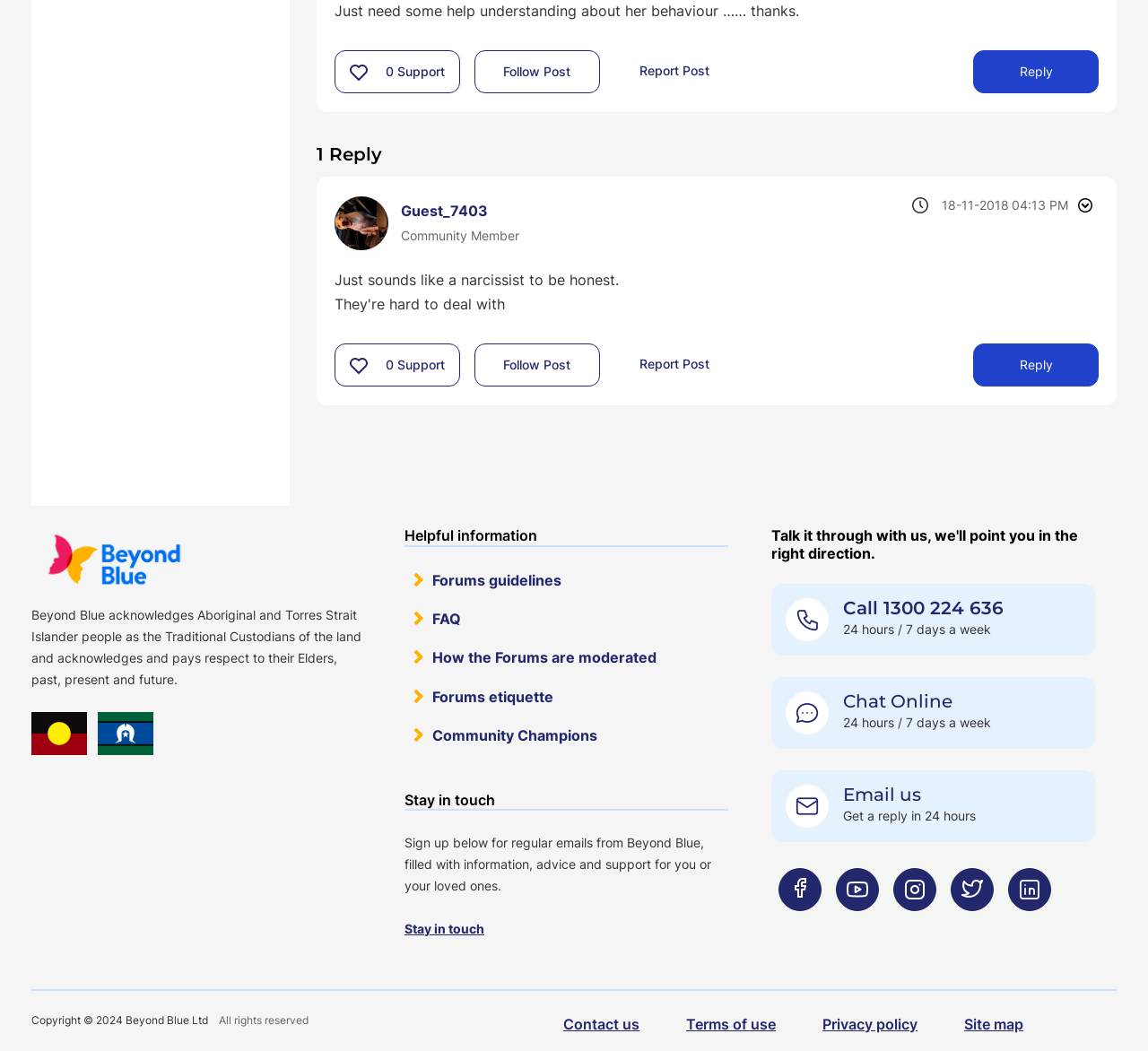Kindly determine the bounding box coordinates for the clickable area to achieve the given instruction: "Reply to WORKPLACE ISSUE! post".

[0.848, 0.048, 0.957, 0.089]